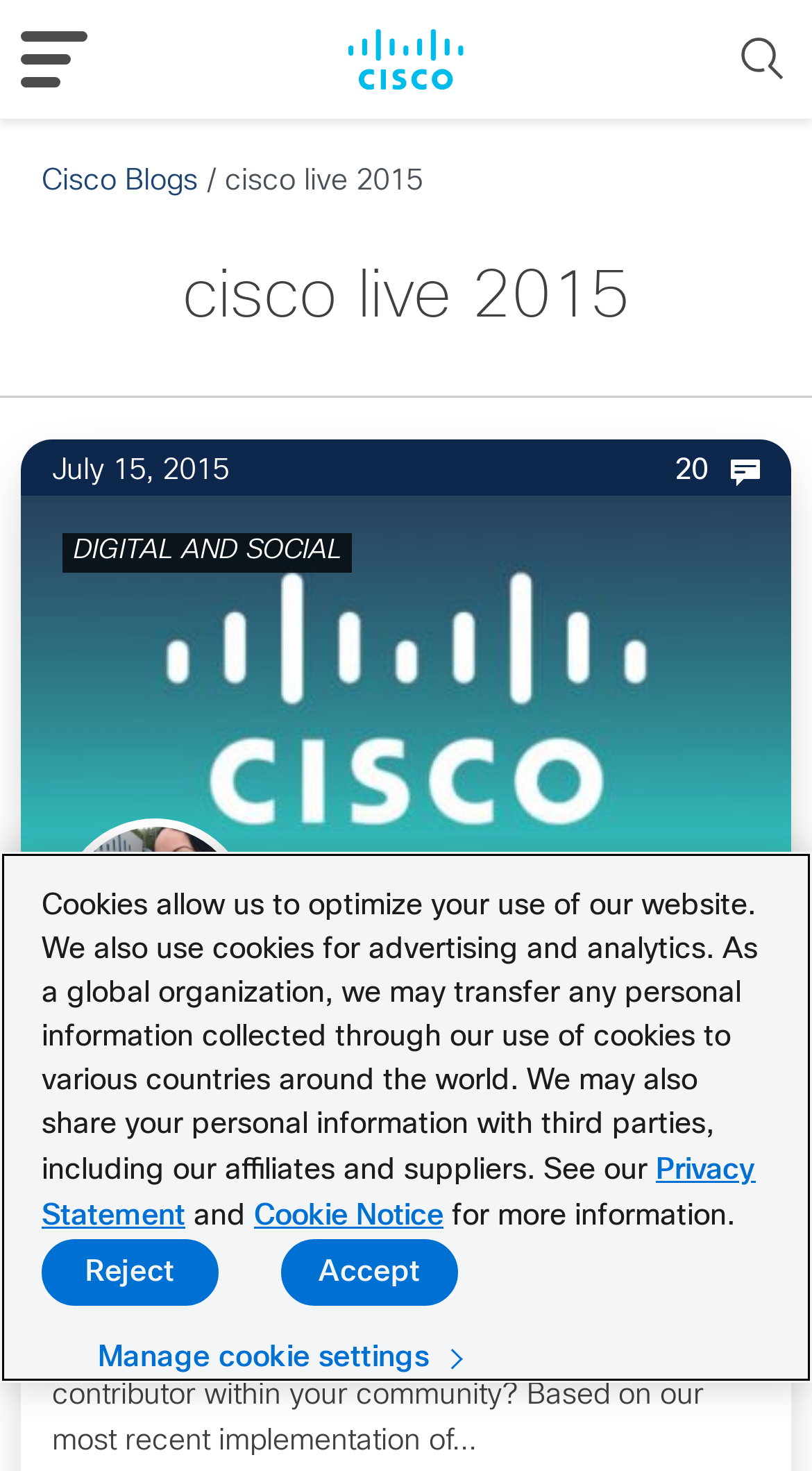Please identify the bounding box coordinates of the area that needs to be clicked to follow this instruction: "Visit Cisco Blogs".

[0.382, 0.02, 0.618, 0.061]